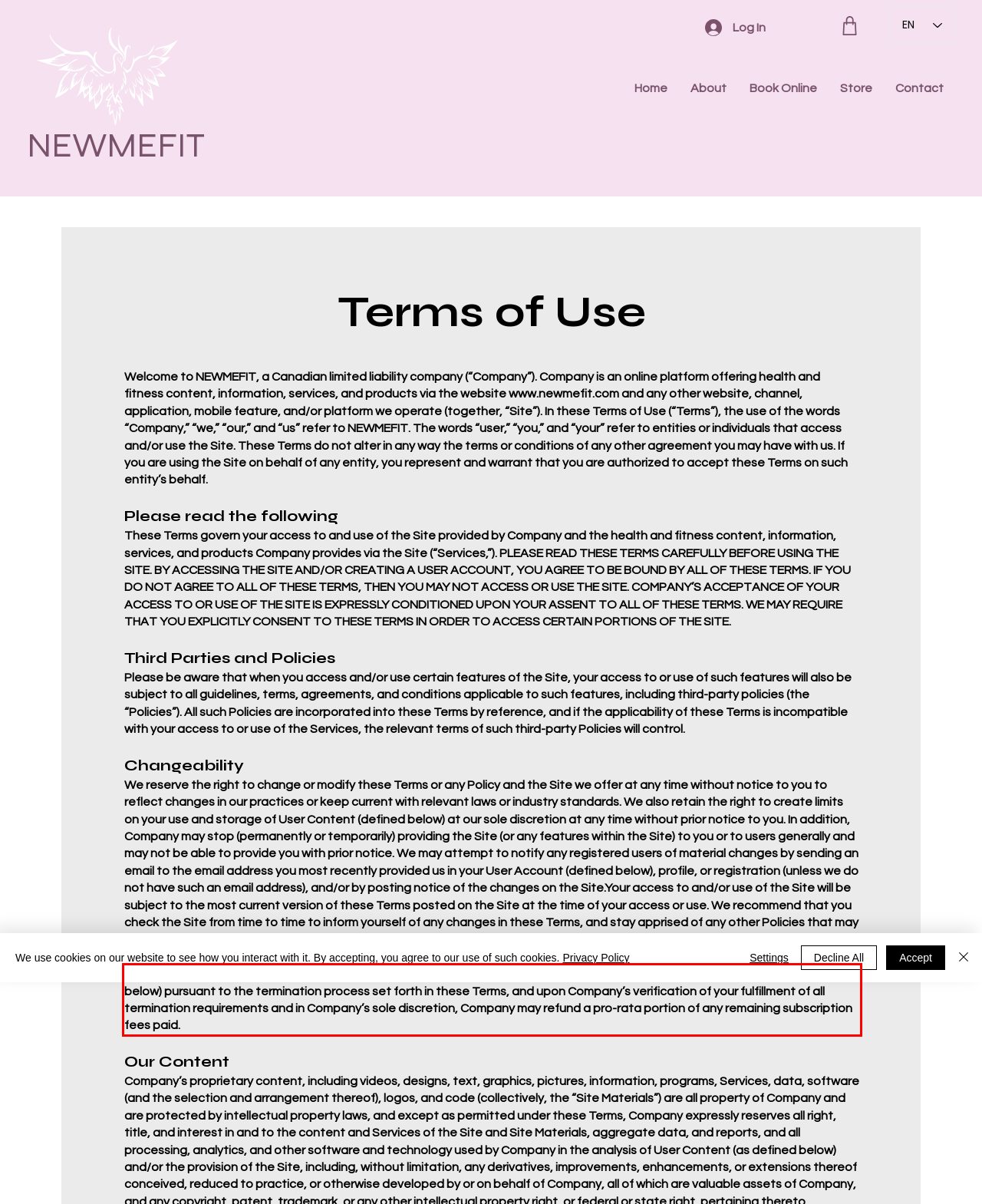You are presented with a webpage screenshot featuring a red bounding box. Perform OCR on the text inside the red bounding box and extract the content.

Should Company permanently stop the Site, you may terminate your use, User Account, and/or Subscription Agreement (defined below) pursuant to the termination process set forth in these Terms, and upon Company’s verification of your fulfillment of all termination requirements and in Company’s sole discretion, Company may refund a pro-rata portion of any remaining subscription fees paid.